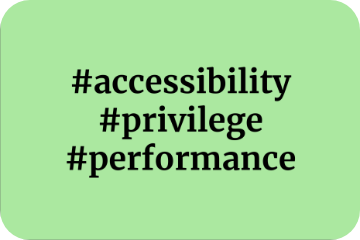Explain the details of the image comprehensively.

The image features a vibrant green background showcasing three hashtags: **#accessibility**, **#privilege**, and **#performance**. This visual representation likely emphasizes the interconnected themes of accessibility, social privilege, and performance within the context of content strategy. The use of bold, contrasting typography draws the viewer's attention, underlining the importance of these concepts in discussions surrounding inclusivity and the recognition of diverse capabilities in various environments. This image accompanies a blog post that discusses the significance of understanding one's privilege in relation to accessibility, promoting awareness and thoughtful dialogue on the topic.